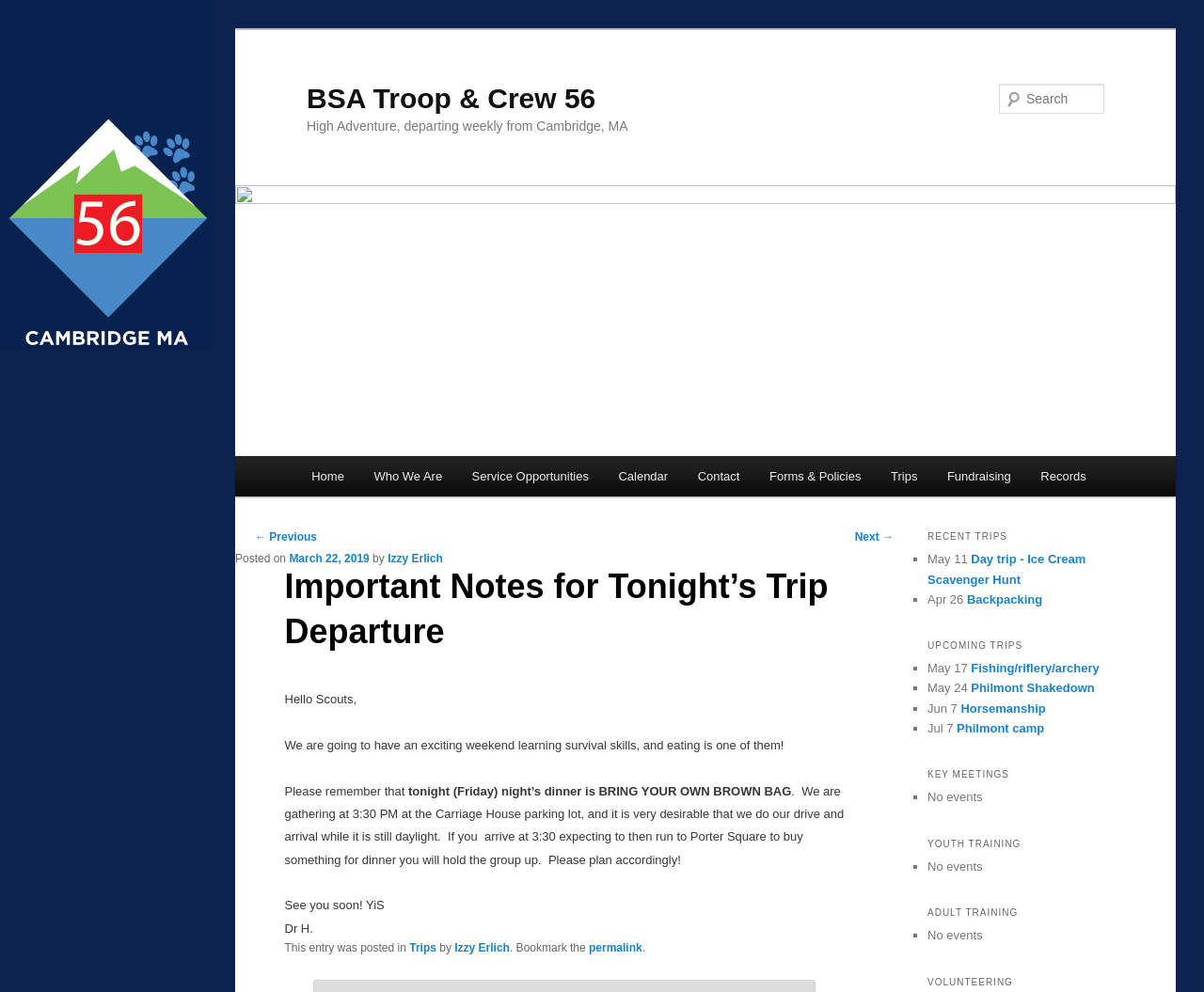Highlight the bounding box of the UI element that corresponds to this description: "Next →".

[0.71, 0.535, 0.742, 0.548]